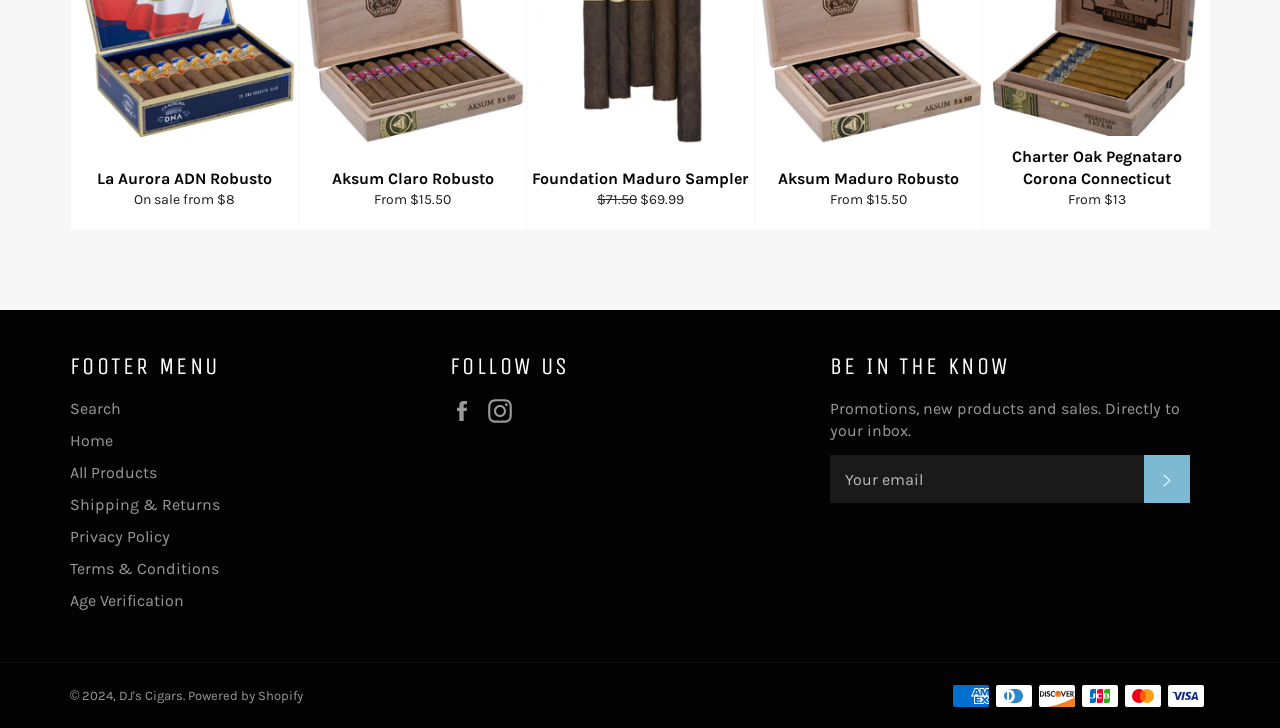Please identify the bounding box coordinates of the element's region that I should click in order to complete the following instruction: "Visit the CeseraniSculpture page". The bounding box coordinates consist of four float numbers between 0 and 1, i.e., [left, top, right, bottom].

None